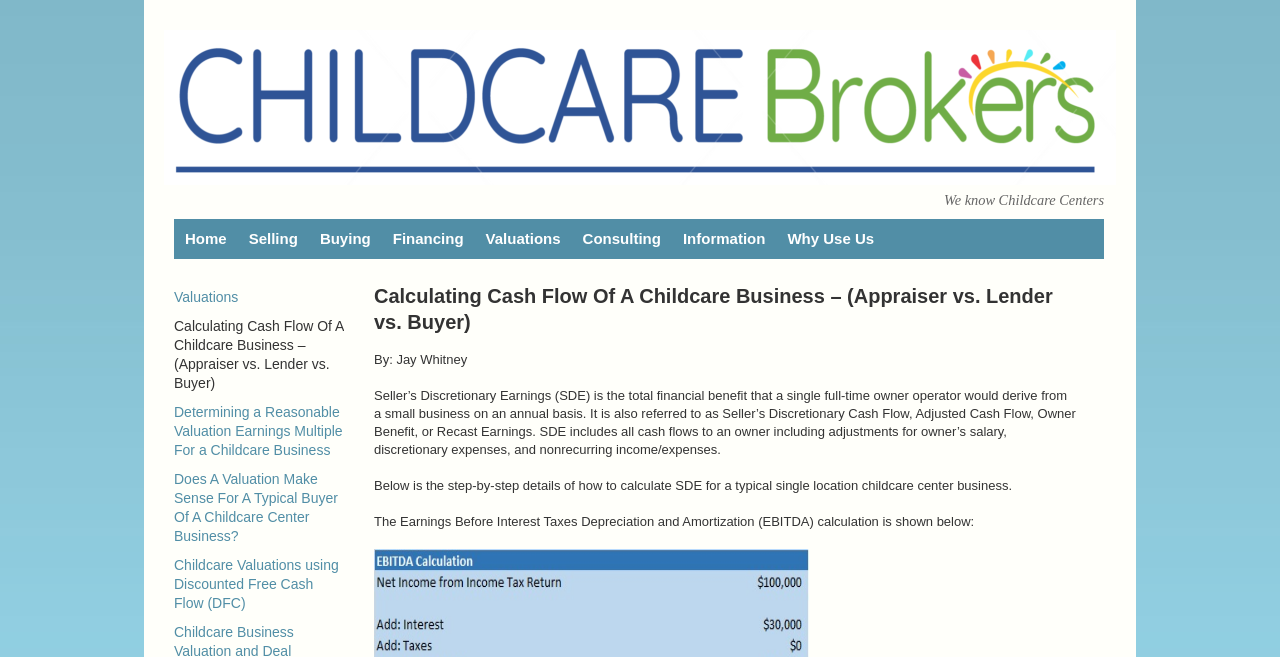Identify the bounding box coordinates of the clickable region necessary to fulfill the following instruction: "Read 'Determining a Reasonable Valuation Earnings Multiple For a Childcare Business'". The bounding box coordinates should be four float numbers between 0 and 1, i.e., [left, top, right, bottom].

[0.136, 0.615, 0.268, 0.697]